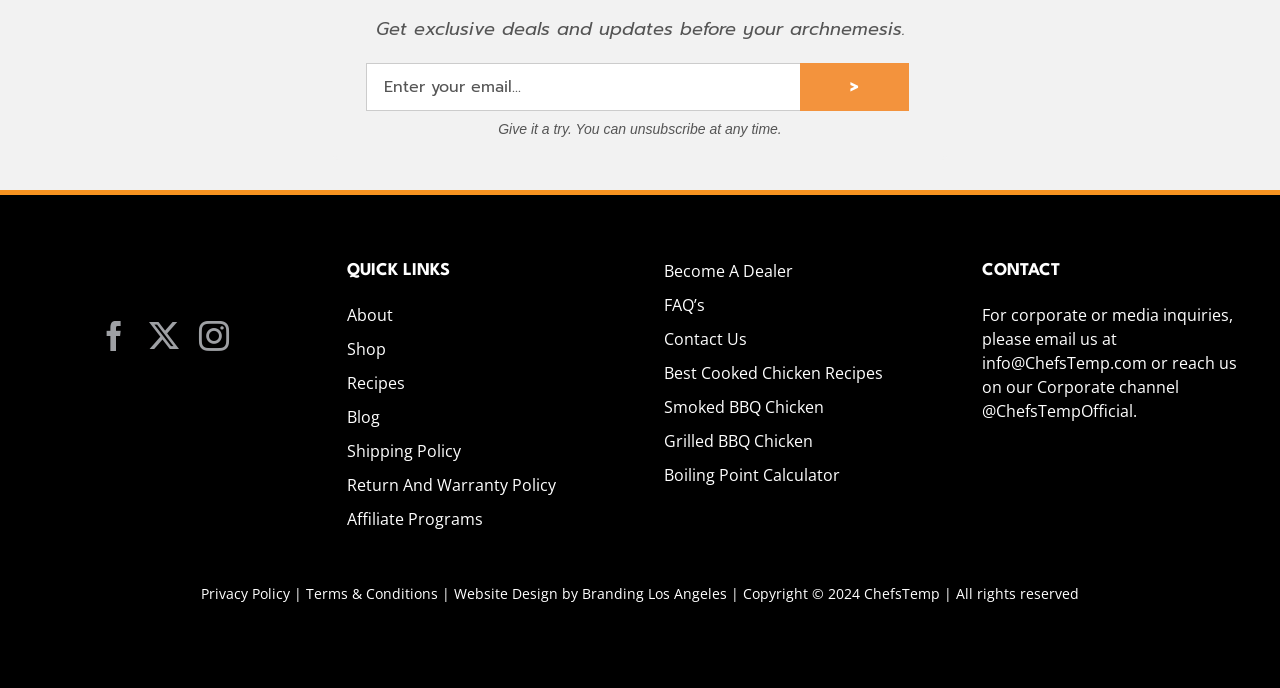Please find the bounding box coordinates of the element's region to be clicked to carry out this instruction: "Subscribe to newsletter".

[0.625, 0.092, 0.71, 0.162]